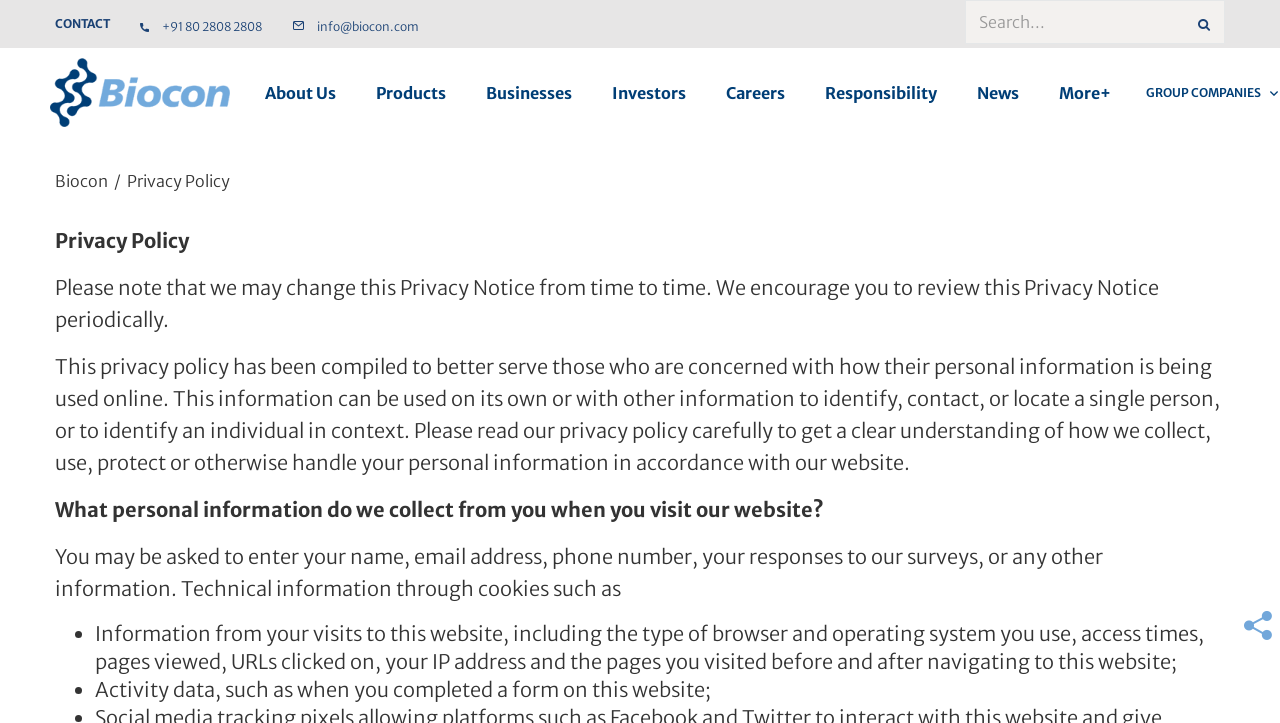Find the bounding box of the element with the following description: "name="s" placeholder="Search..."". The coordinates must be four float numbers between 0 and 1, formatted as [left, top, right, bottom].

[0.754, 0.0, 0.957, 0.061]